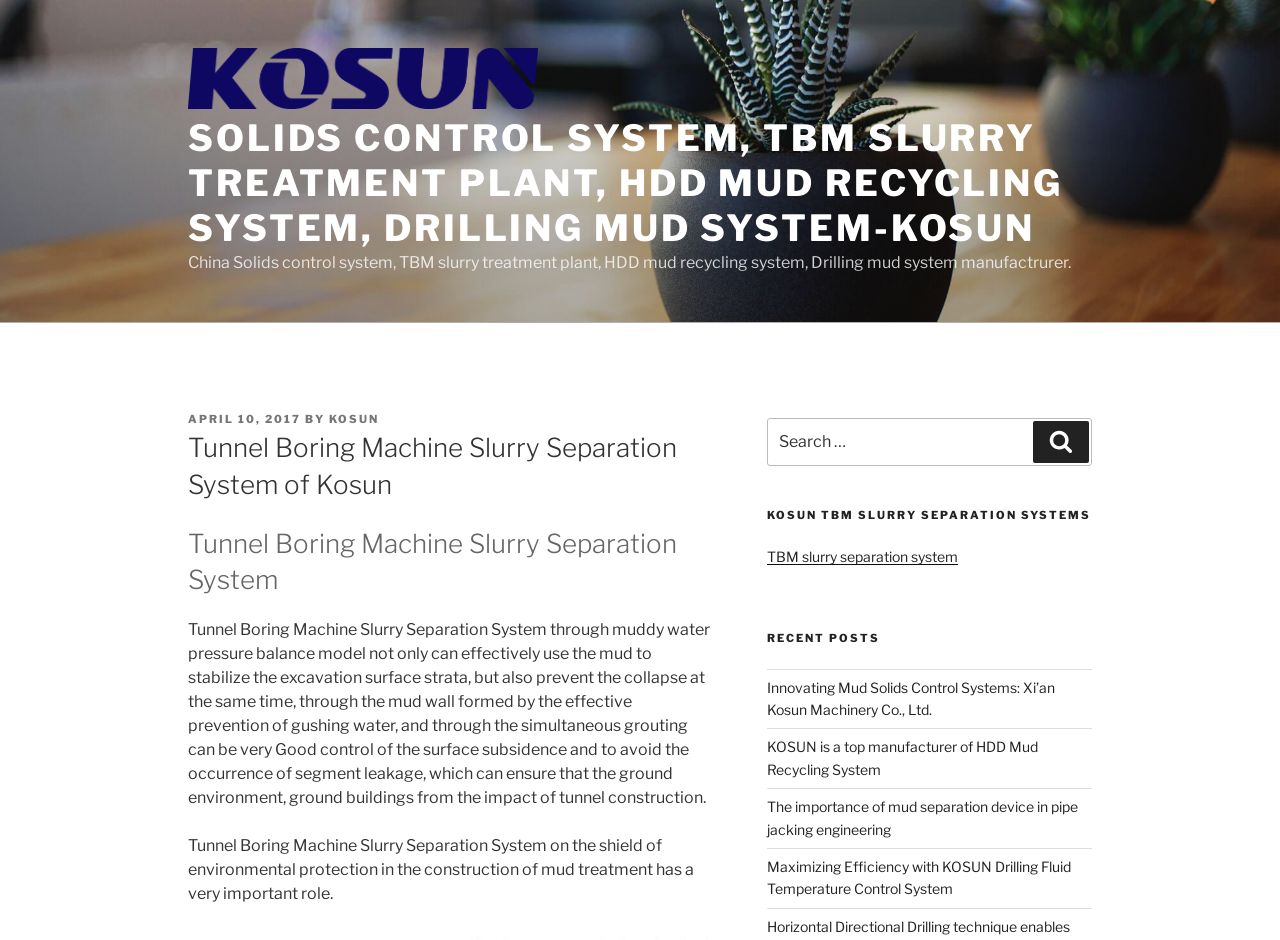Could you provide the bounding box coordinates for the portion of the screen to click to complete this instruction: "Search for something"?

[0.599, 0.445, 0.853, 0.496]